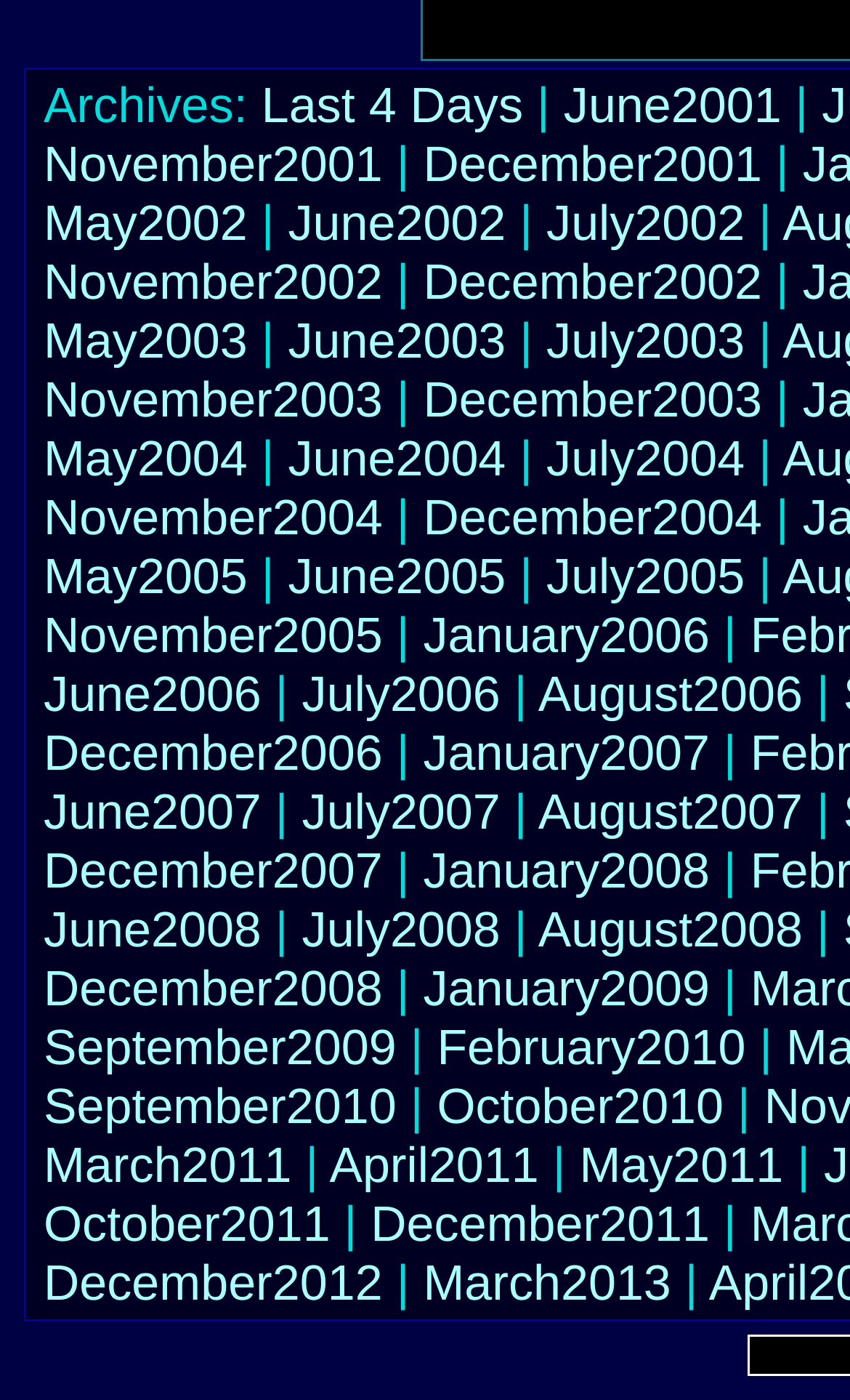Analyze the image and answer the question with as much detail as possible: 
How many archives are available for each year?

To find out how many archives are available for each year, I looked at the list of links on the webpage and counted the number of links that correspond to each year. I found that the number of archives available for each year varies, with some years having one or two archives and others having three or more.